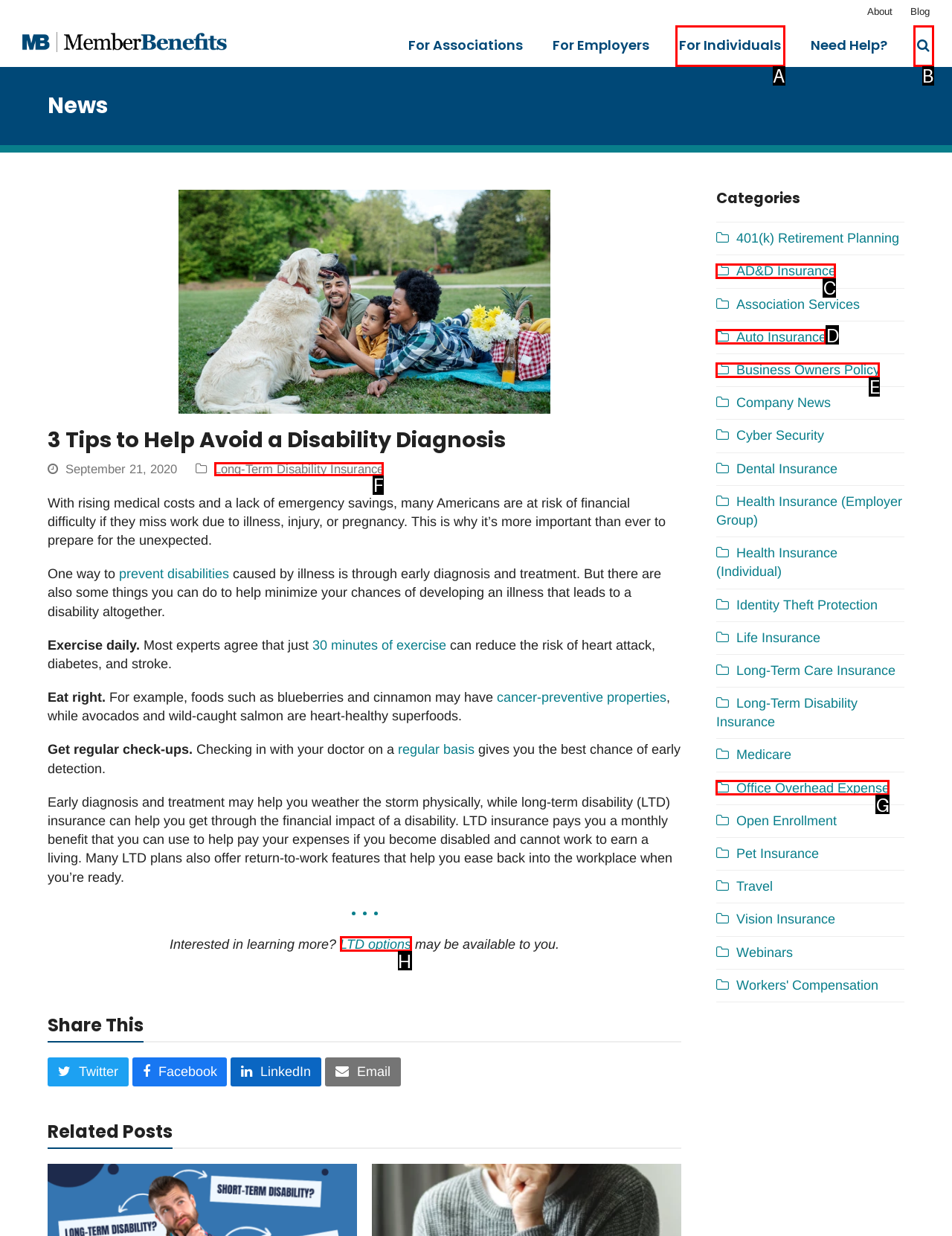To perform the task "Read more about 'Long-Term Disability Insurance'", which UI element's letter should you select? Provide the letter directly.

F